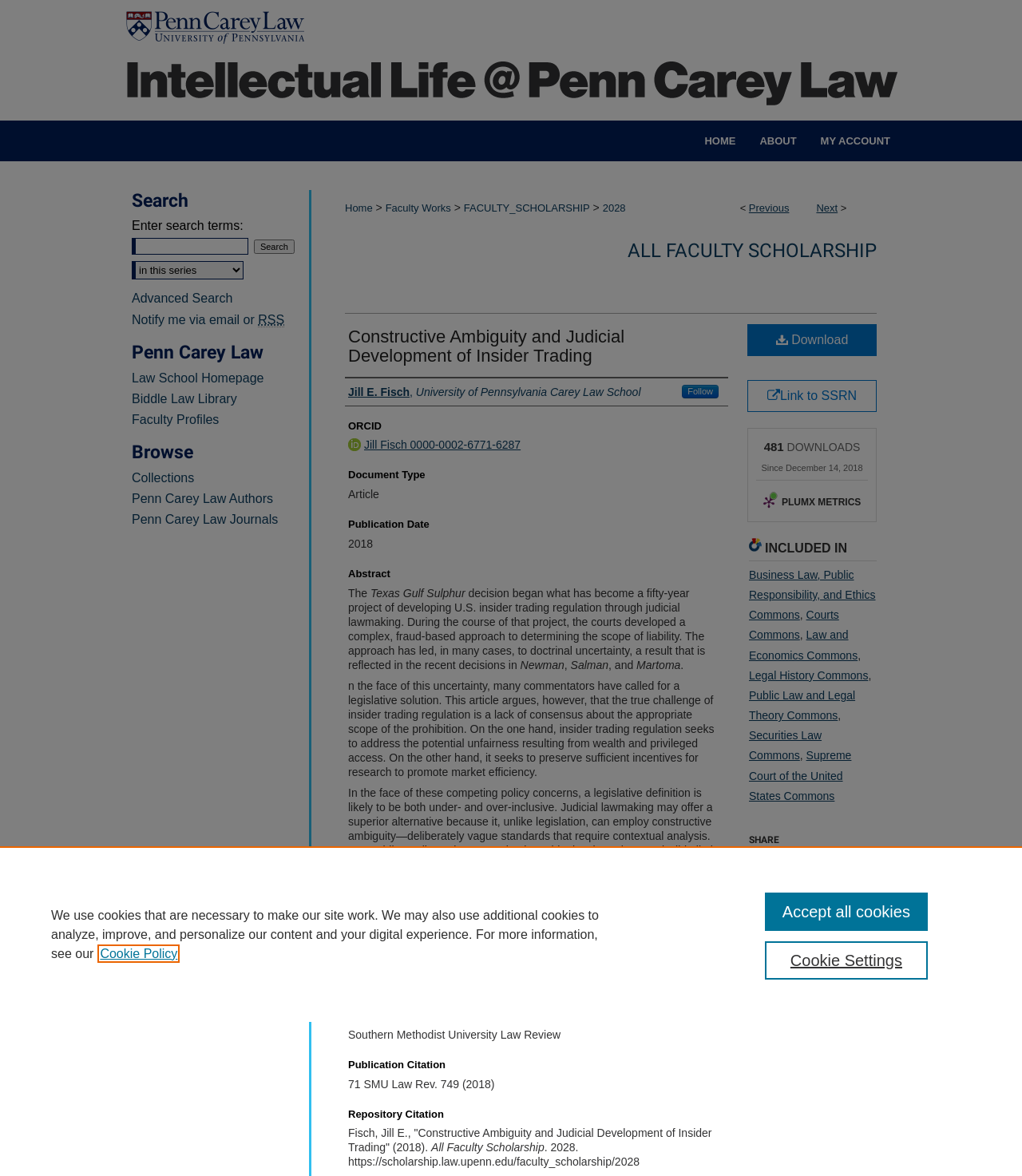Refer to the image and offer a detailed explanation in response to the question: What is the publication date of this article?

I found the answer by looking at the 'Publication Date' section, where it says '2018'.